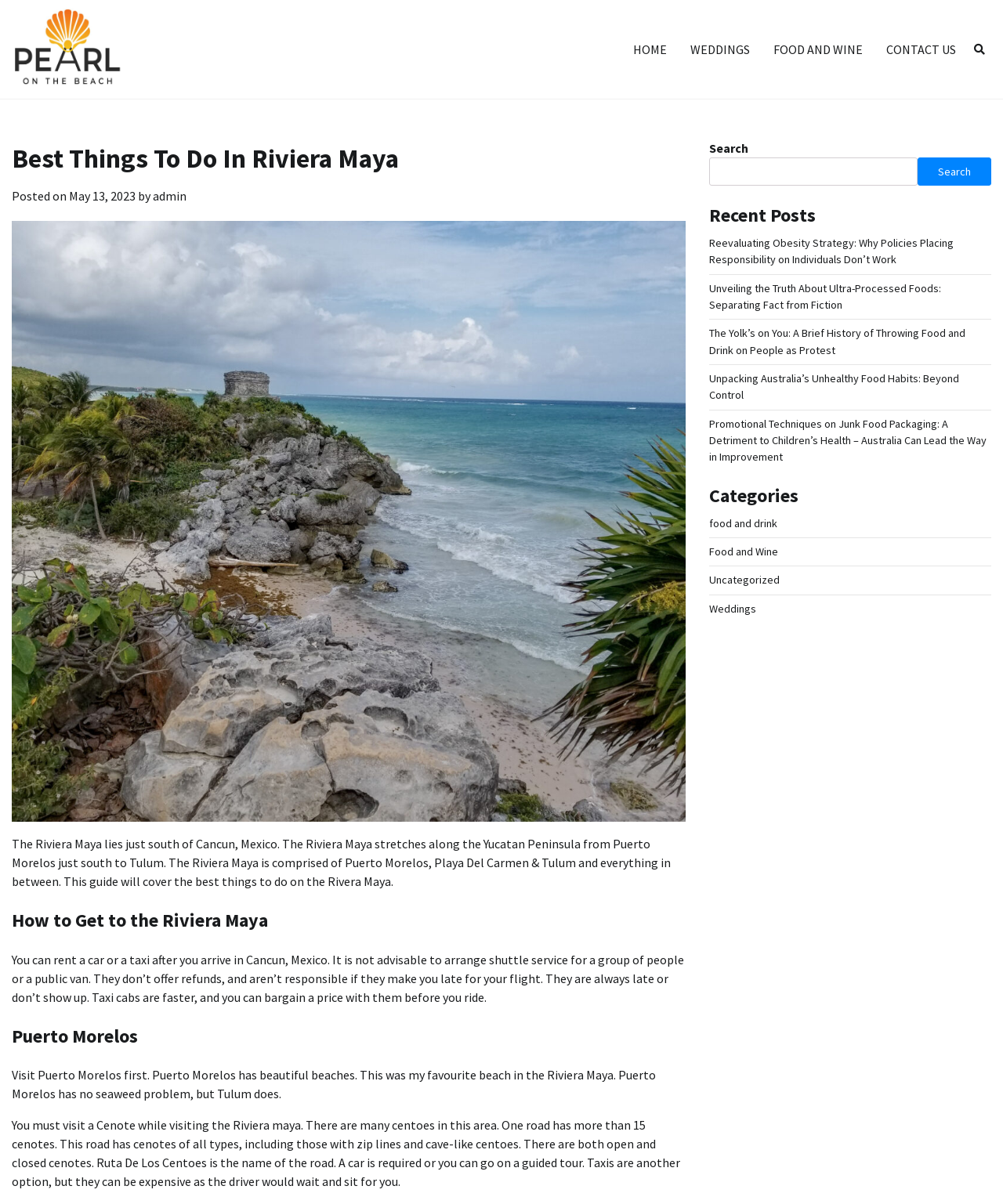Please examine the image and provide a detailed answer to the question: What is the purpose of the search box?

The search box is located in the complementary section of the webpage, and its purpose is to allow users to search the website for specific content or articles.